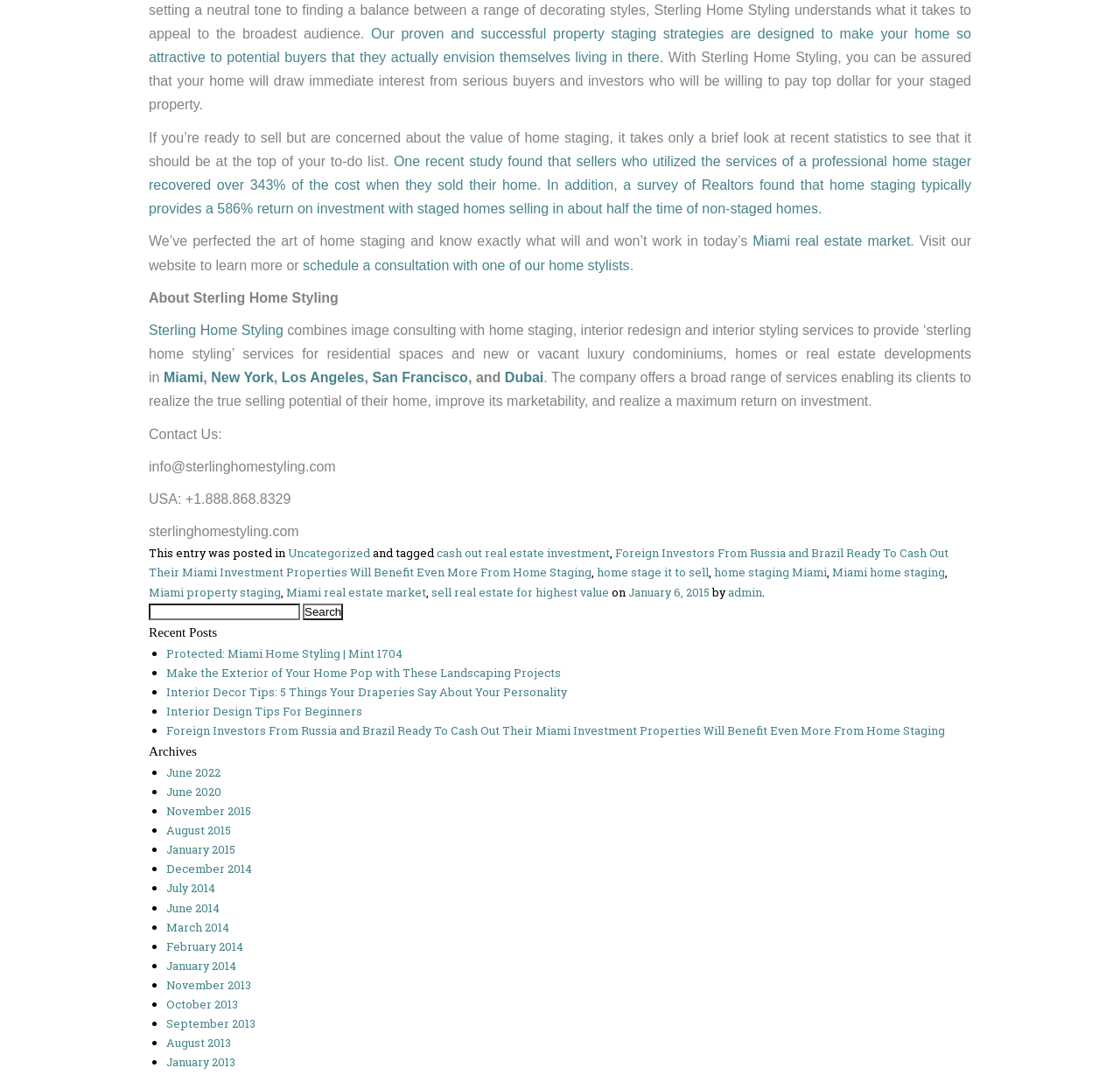Pinpoint the bounding box coordinates of the clickable area needed to execute the instruction: "Click the 'Miami real estate market' link". The coordinates should be specified as four float numbers between 0 and 1, i.e., [left, top, right, bottom].

[0.672, 0.218, 0.813, 0.231]